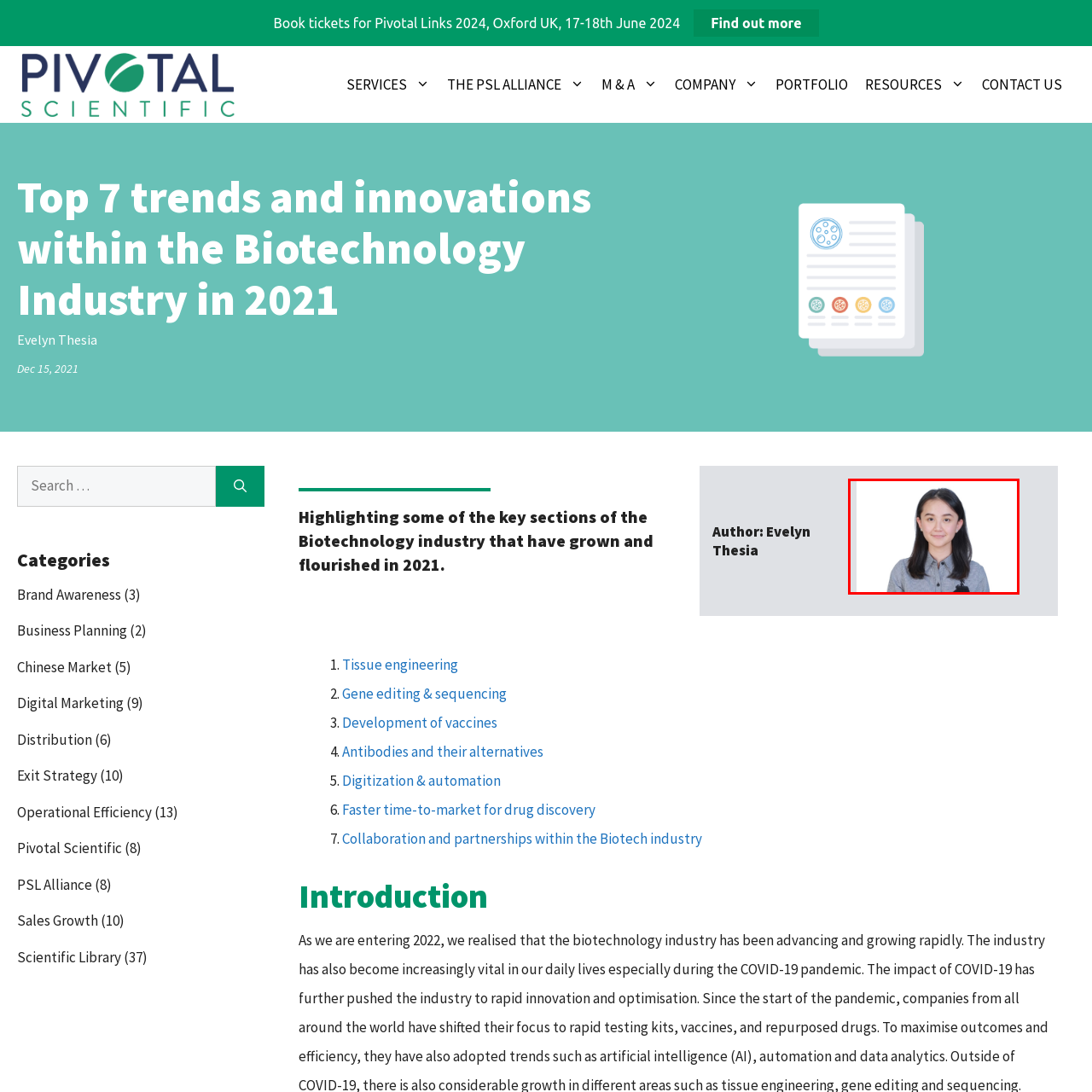Inspect the image bordered in red and answer the following question in detail, drawing on the visual content observed in the image:
What is the background color of the image?

The caption states that the background of the image is plain white, which emphasizes Evelyn Thesia's professional demeanor and allows us to determine the background color.